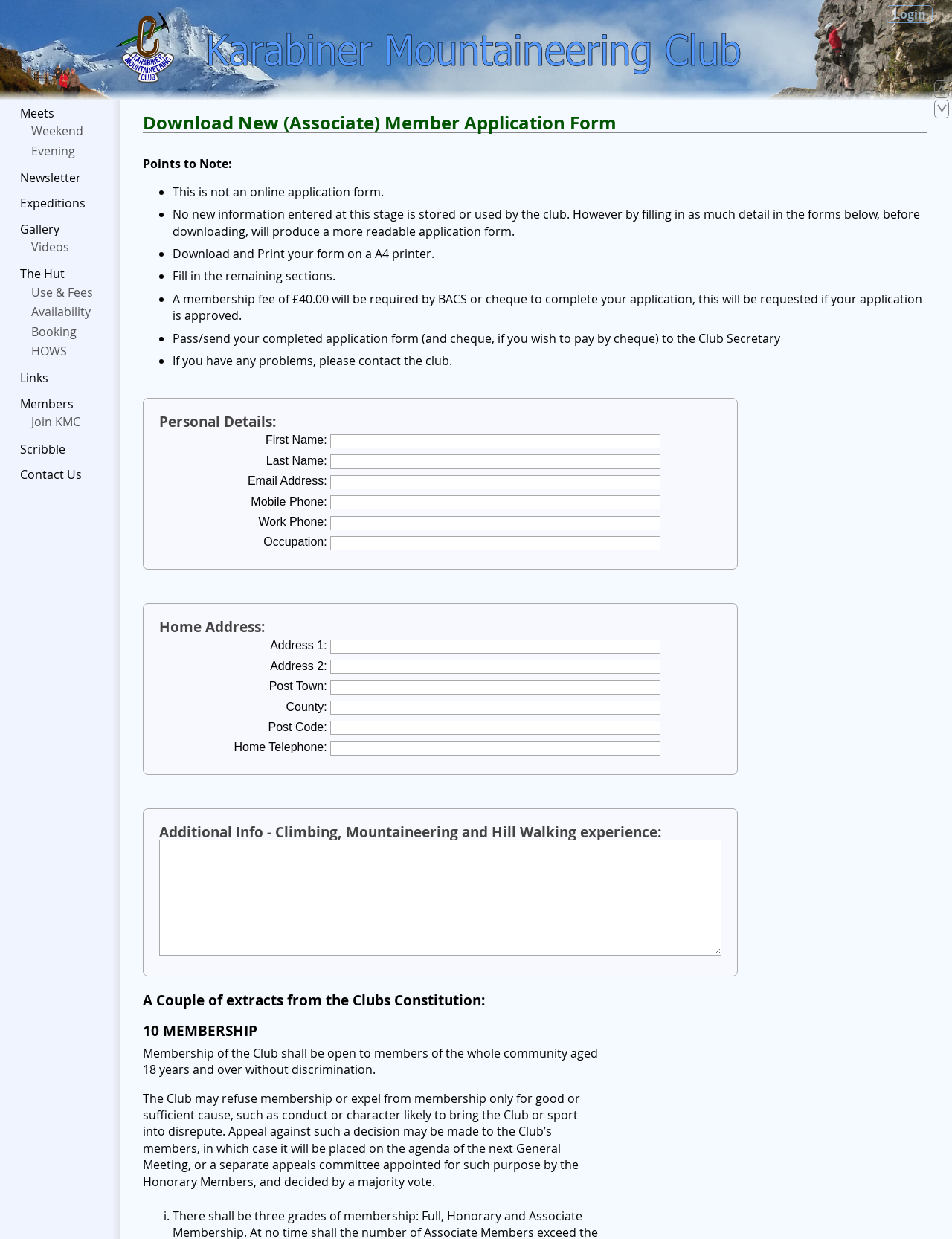Determine the bounding box of the UI element mentioned here: "Contact Us". The coordinates must be in the format [left, top, right, bottom] with values ranging from 0 to 1.

[0.017, 0.376, 0.09, 0.39]